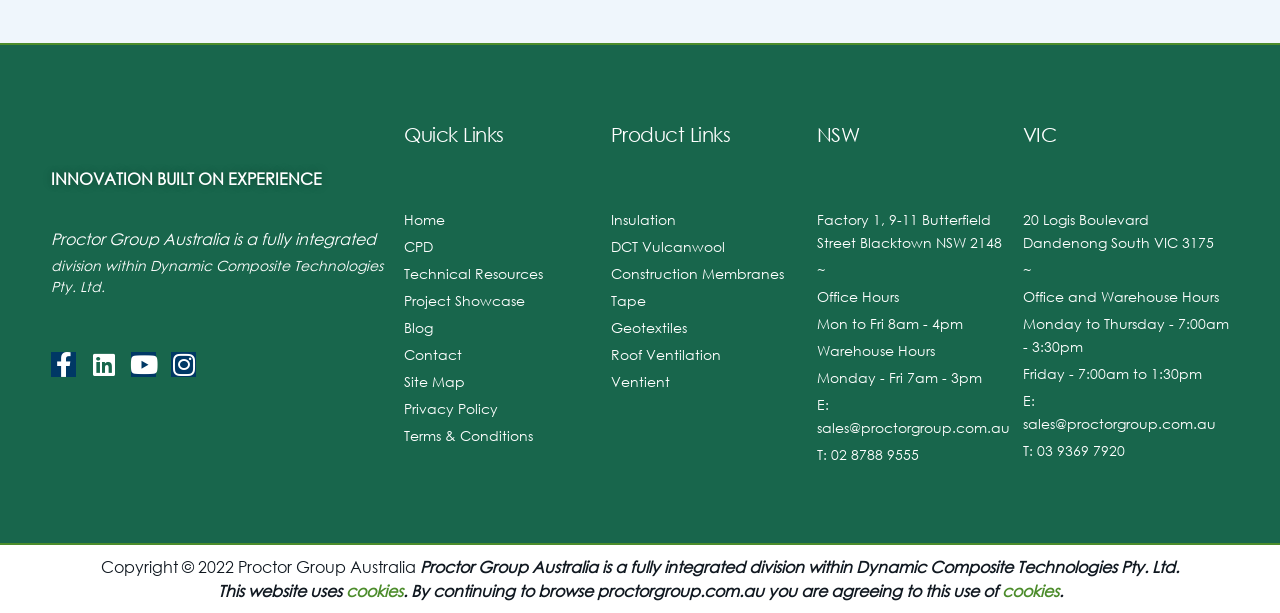What is the copyright year?
Based on the image, answer the question with as much detail as possible.

The copyright year is mentioned in the static text 'Copyright © 2022 Proctor Group Australia' at the bottom of the webpage.